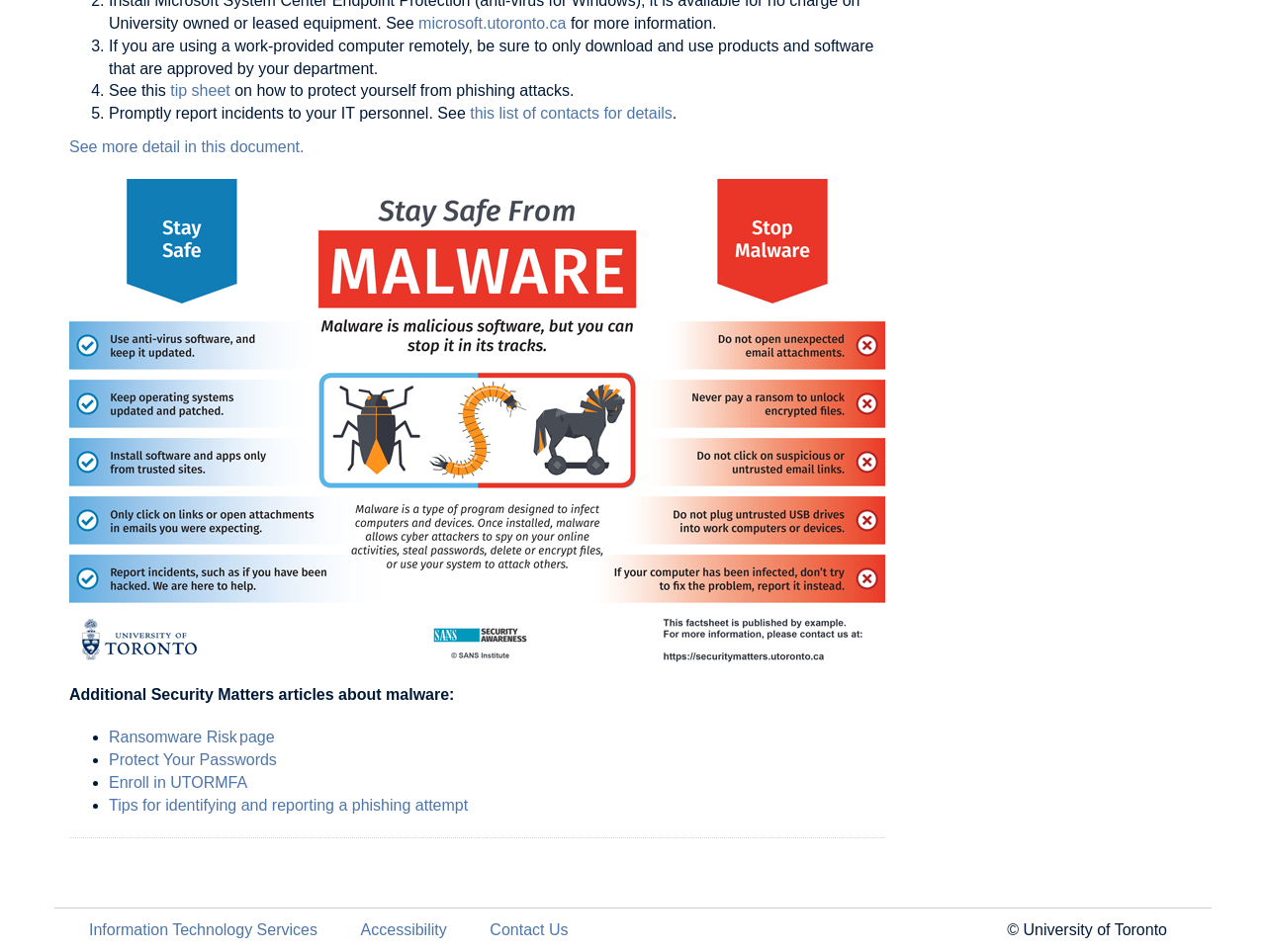Find and provide the bounding box coordinates for the UI element described here: "tip sheet". The coordinates should be given as four float numbers between 0 and 1: [left, top, right, bottom].

[0.135, 0.087, 0.182, 0.104]